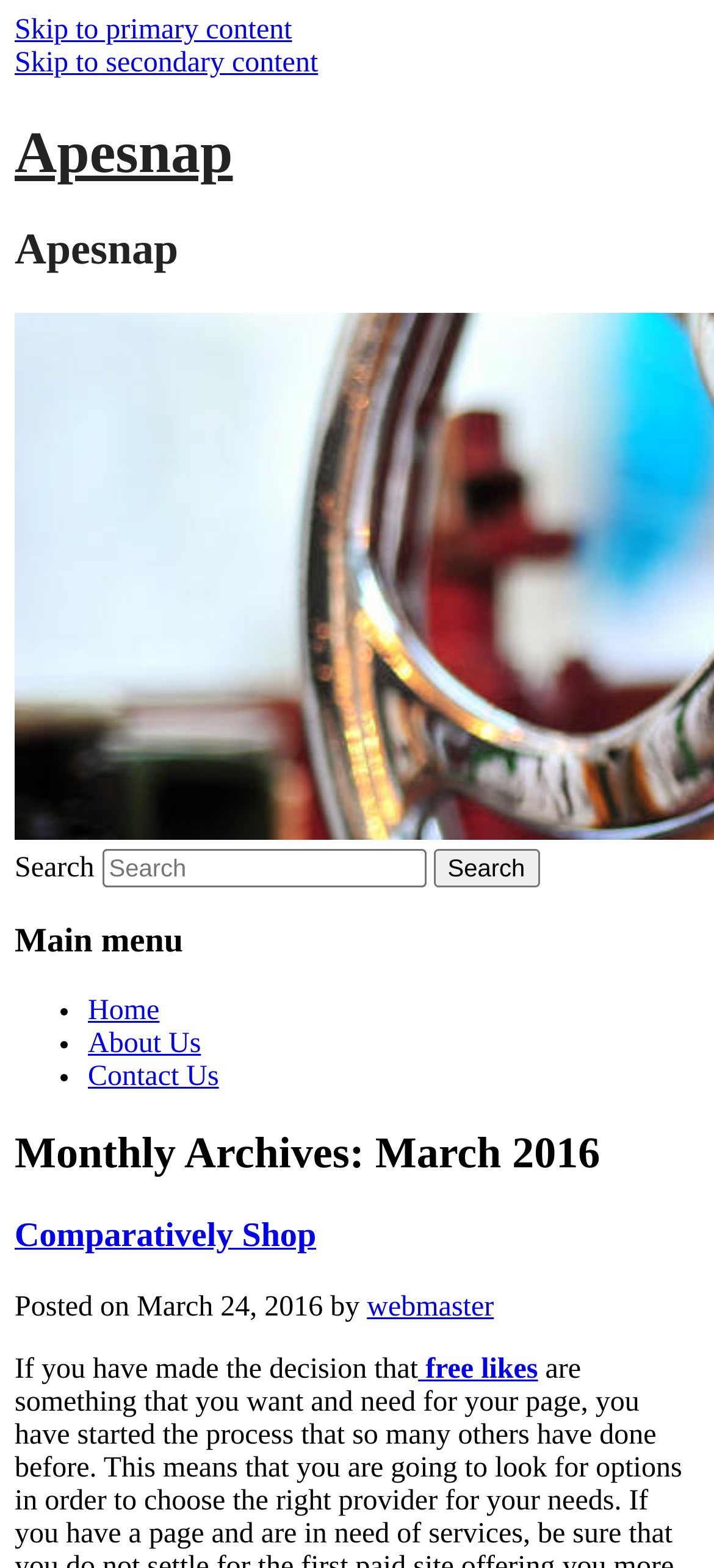Is there a search function on the webpage?
Look at the image and provide a short answer using one word or a phrase.

Yes